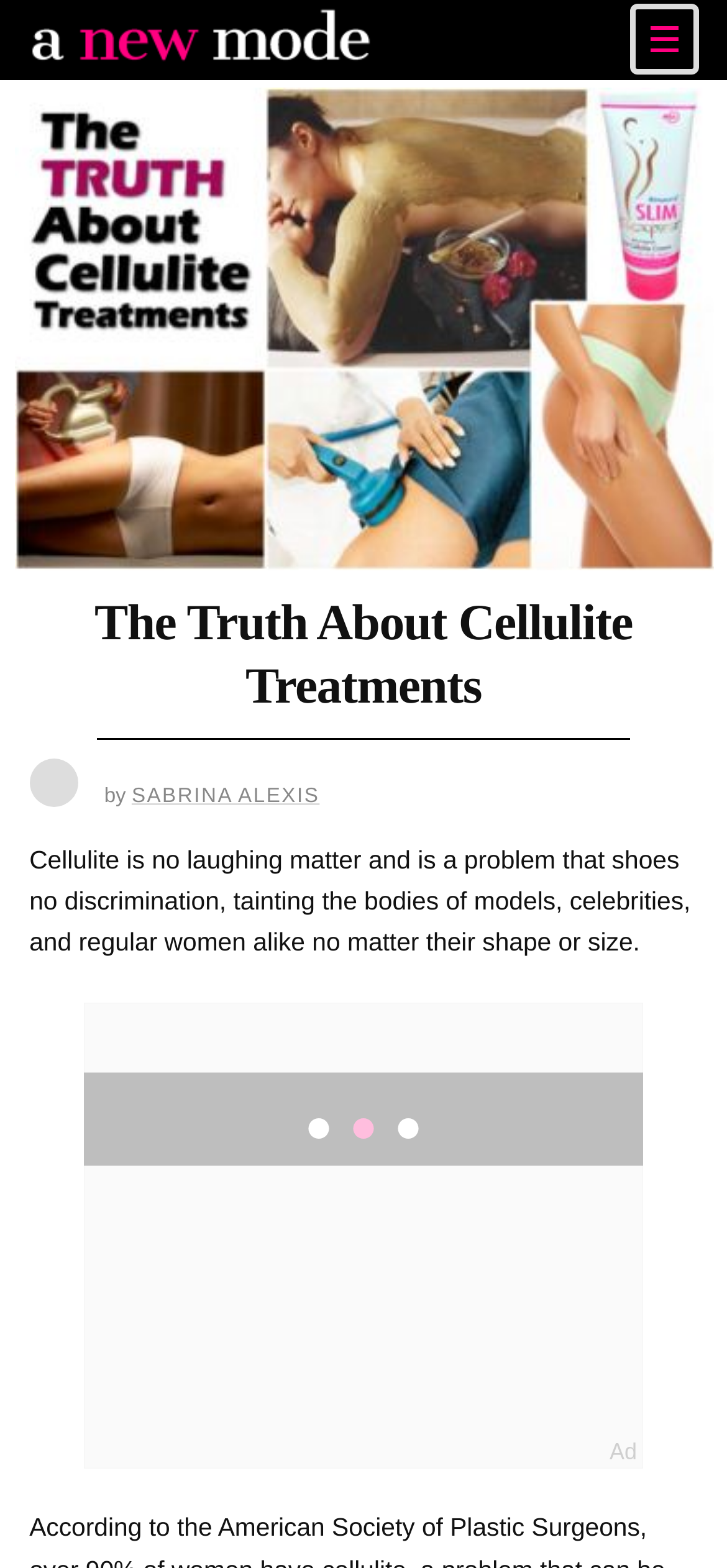Predict the bounding box of the UI element based on the description: "a new mode". The coordinates should be four float numbers between 0 and 1, formatted as [left, top, right, bottom].

[0.019, 0.0, 0.553, 0.049]